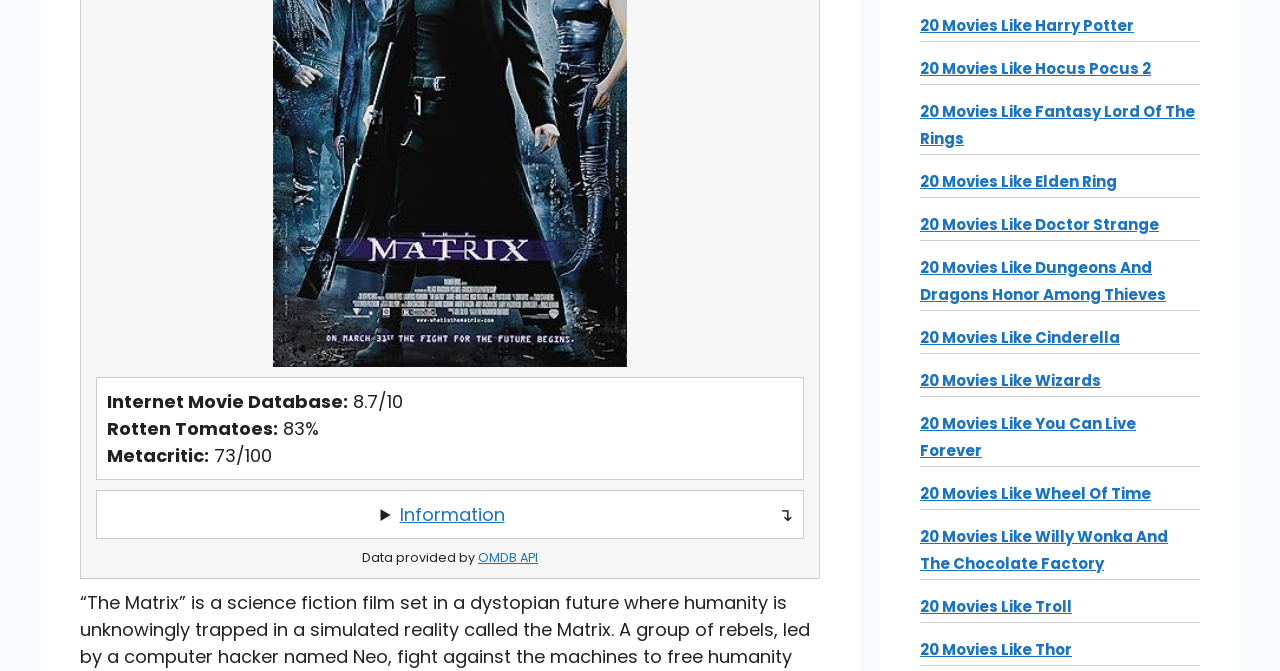From the element description: "20 Movies Like Troll", extract the bounding box coordinates of the UI element. The coordinates should be expressed as four float numbers between 0 and 1, in the order [left, top, right, bottom].

[0.719, 0.888, 0.838, 0.92]